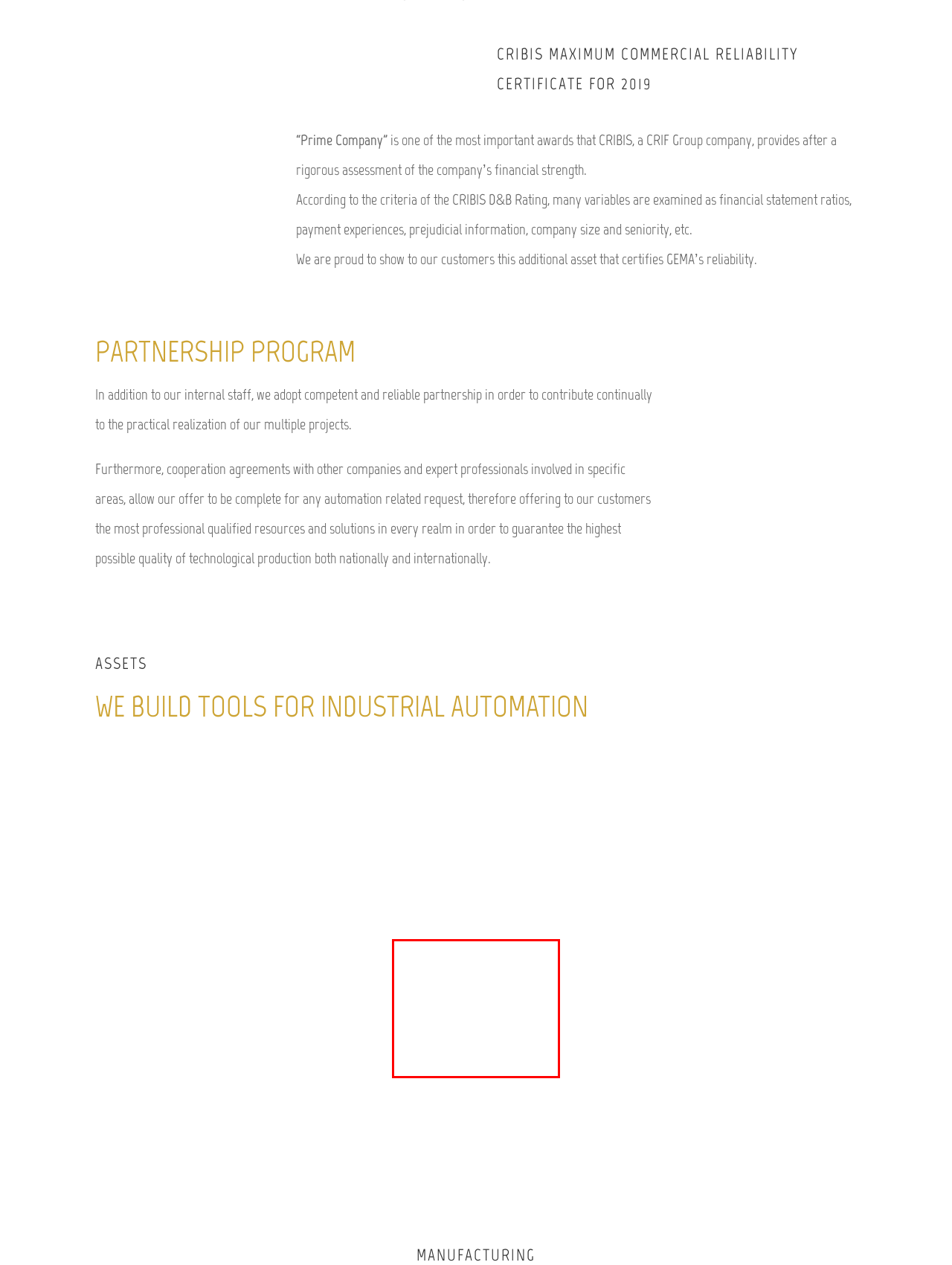Please perform OCR on the text within the red rectangle in the webpage screenshot and return the text content.

We proudly have a division that dedicates completely its time, resources and energy to hardware and software after-sales technical assistance and to commissioning.